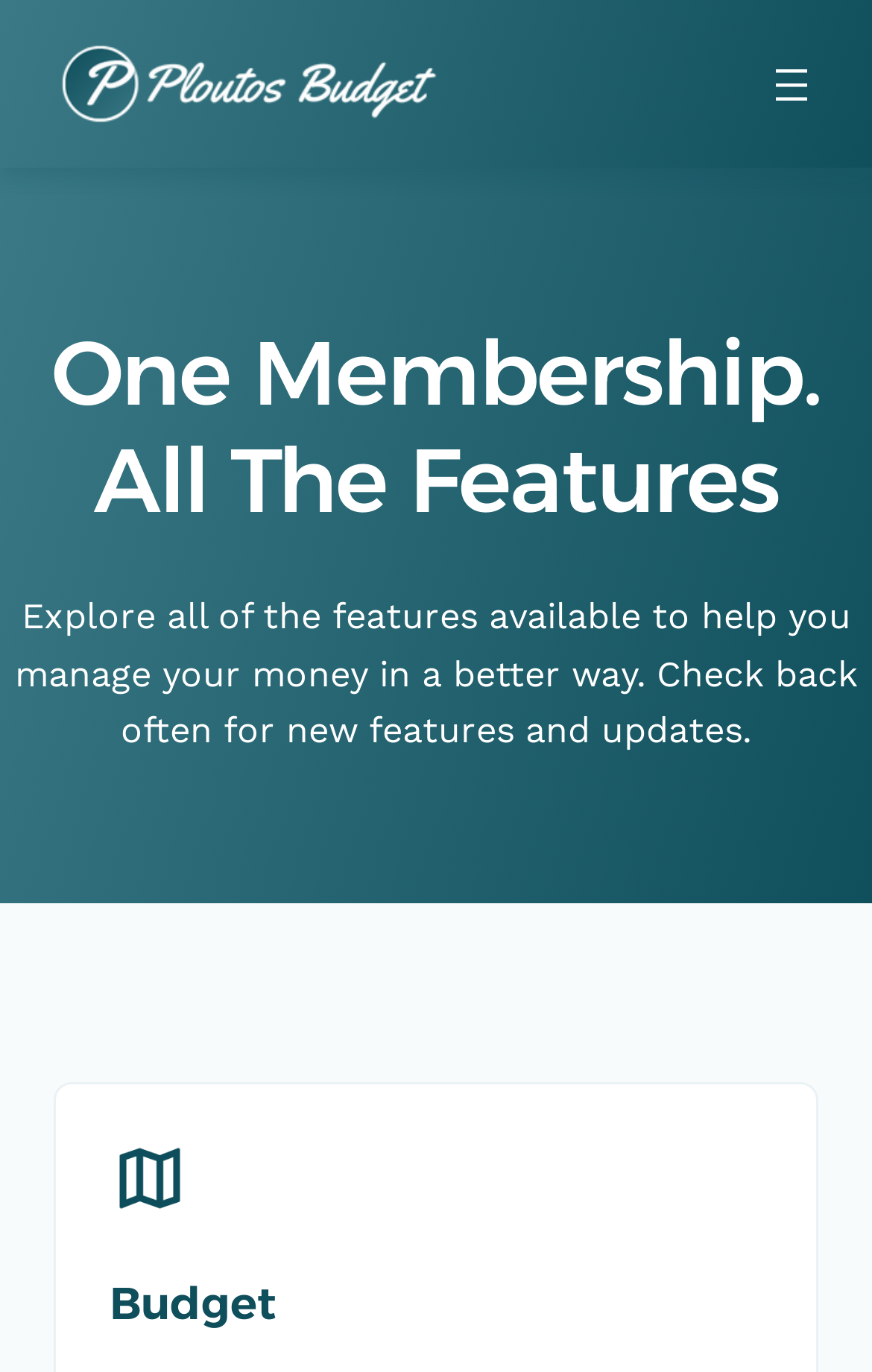What is the icon below the 'Budget' heading?
Using the visual information, answer the question in a single word or phrase.

Map Icon